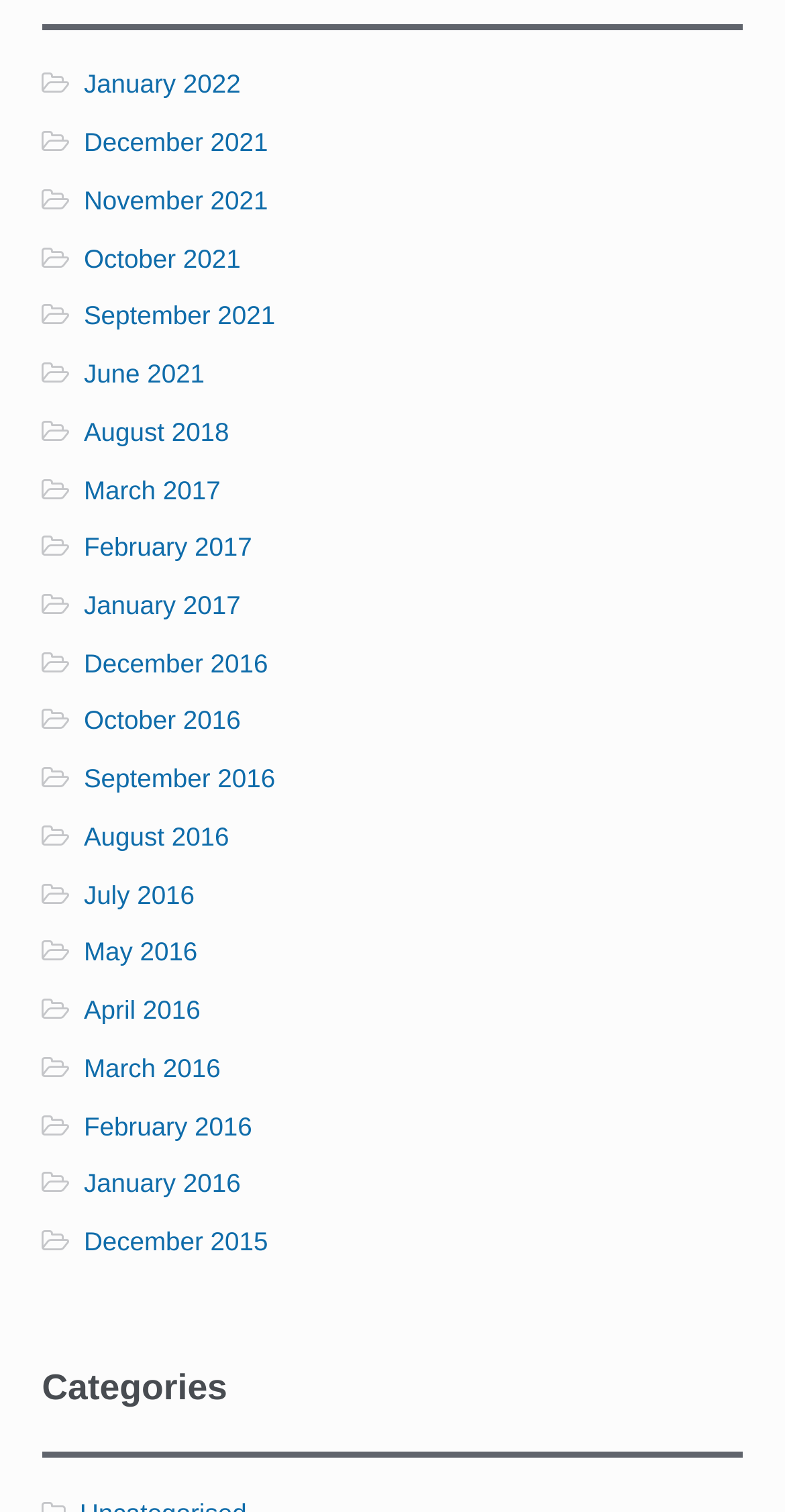Kindly respond to the following question with a single word or a brief phrase: 
How many years are covered by the links on this webpage?

6